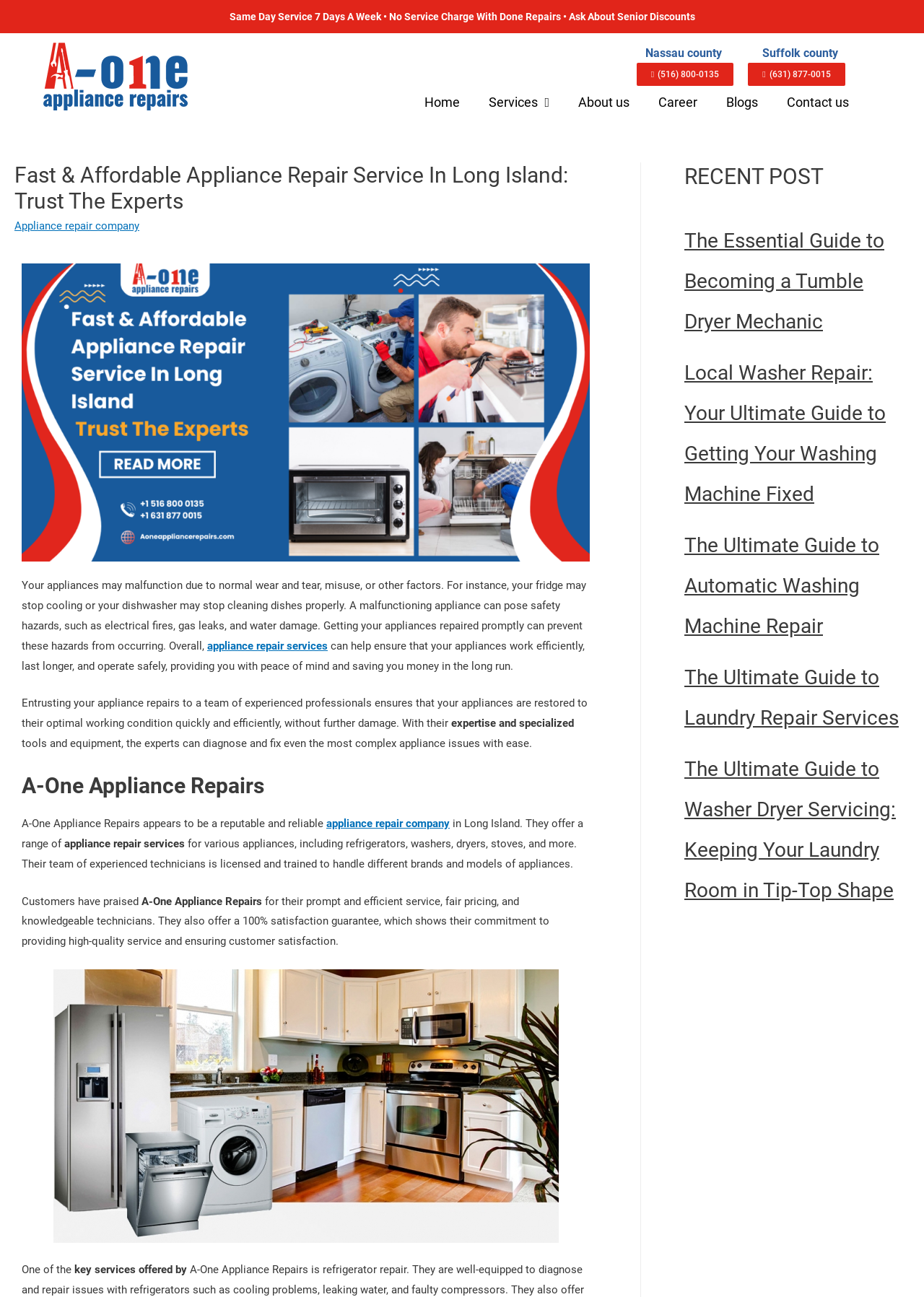What type of appliances do A-One Appliance Repairs service?
Provide a one-word or short-phrase answer based on the image.

Refrigerators, washers, dryers, stoves, and more